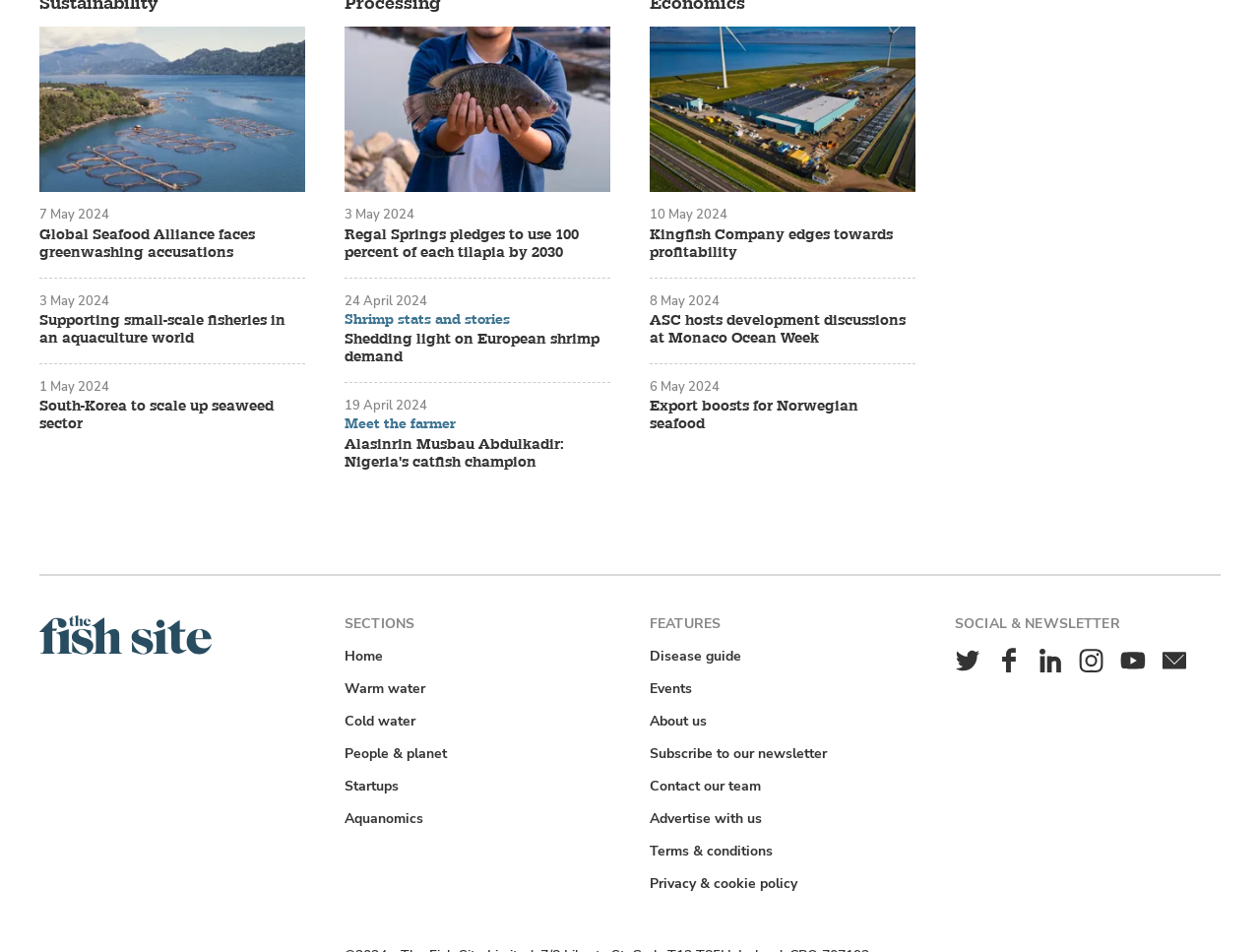Use the details in the image to answer the question thoroughly: 
How many sections are available on this webpage?

I examined the list element with the label 'Sections' and found 7 link elements, each representing a section: Home, Warm water, Cold water, People & planet, Startups, and Aquanomics.